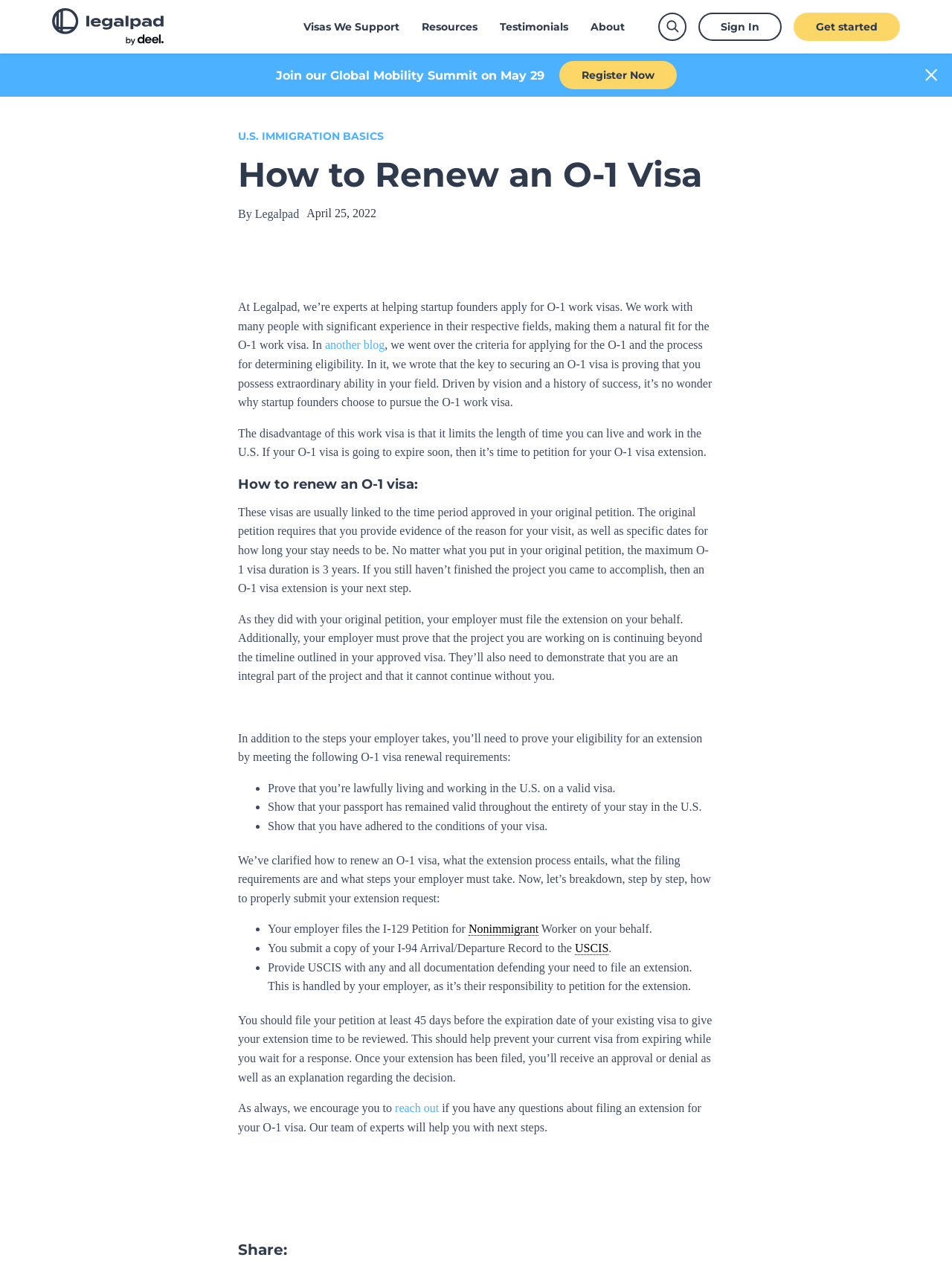Who needs to file the I-129 Petition for Nonimmigrant Worker?
Utilize the information in the image to give a detailed answer to the question.

I found the answer by reading the section 'How to properly submit your extension request:', which states that the employer needs to file the I-129 Petition for Nonimmigrant Worker on behalf of the employee.